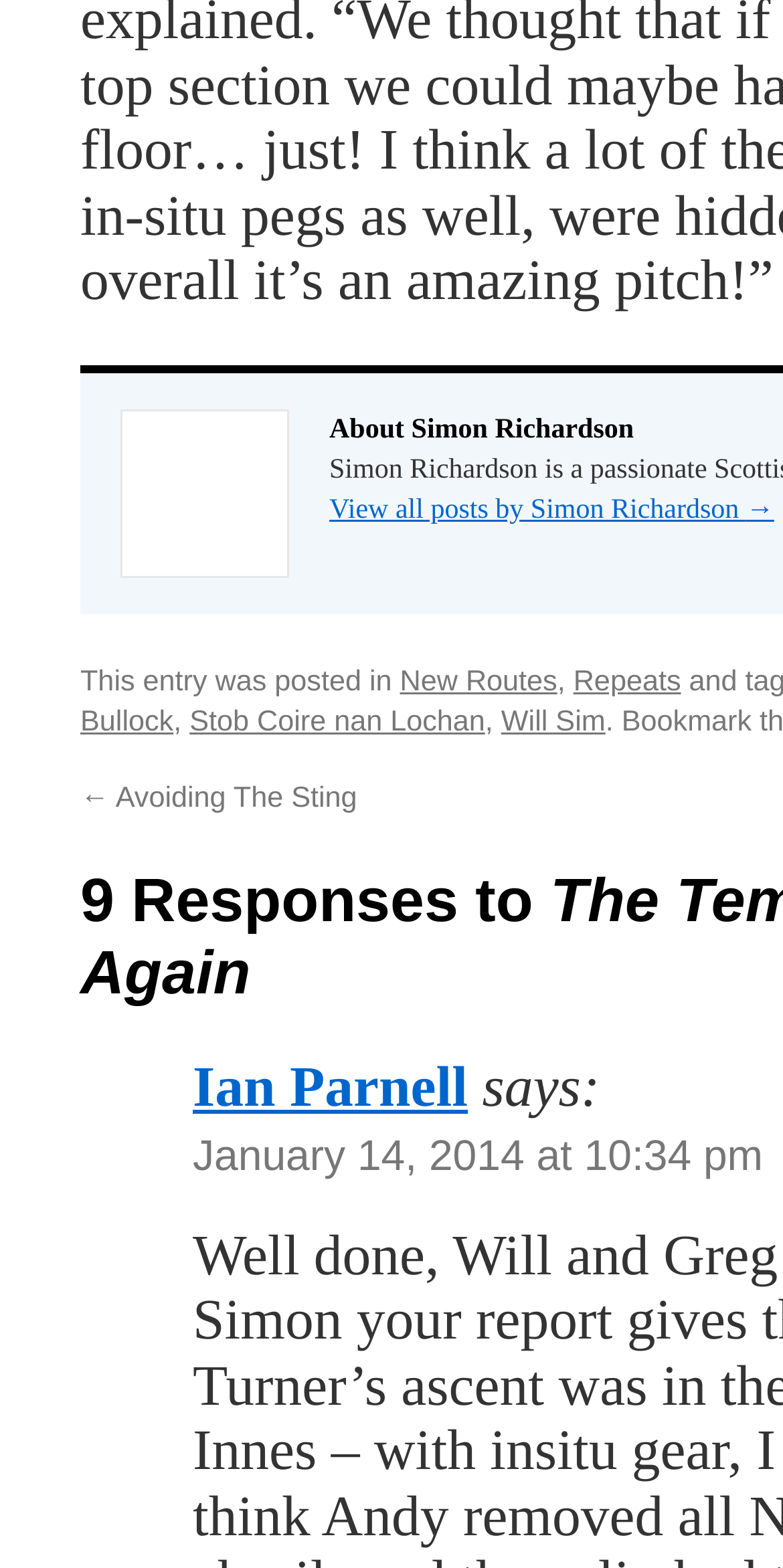Respond with a single word or phrase to the following question: When was the comment made?

January 14, 2014 at 10:34 pm